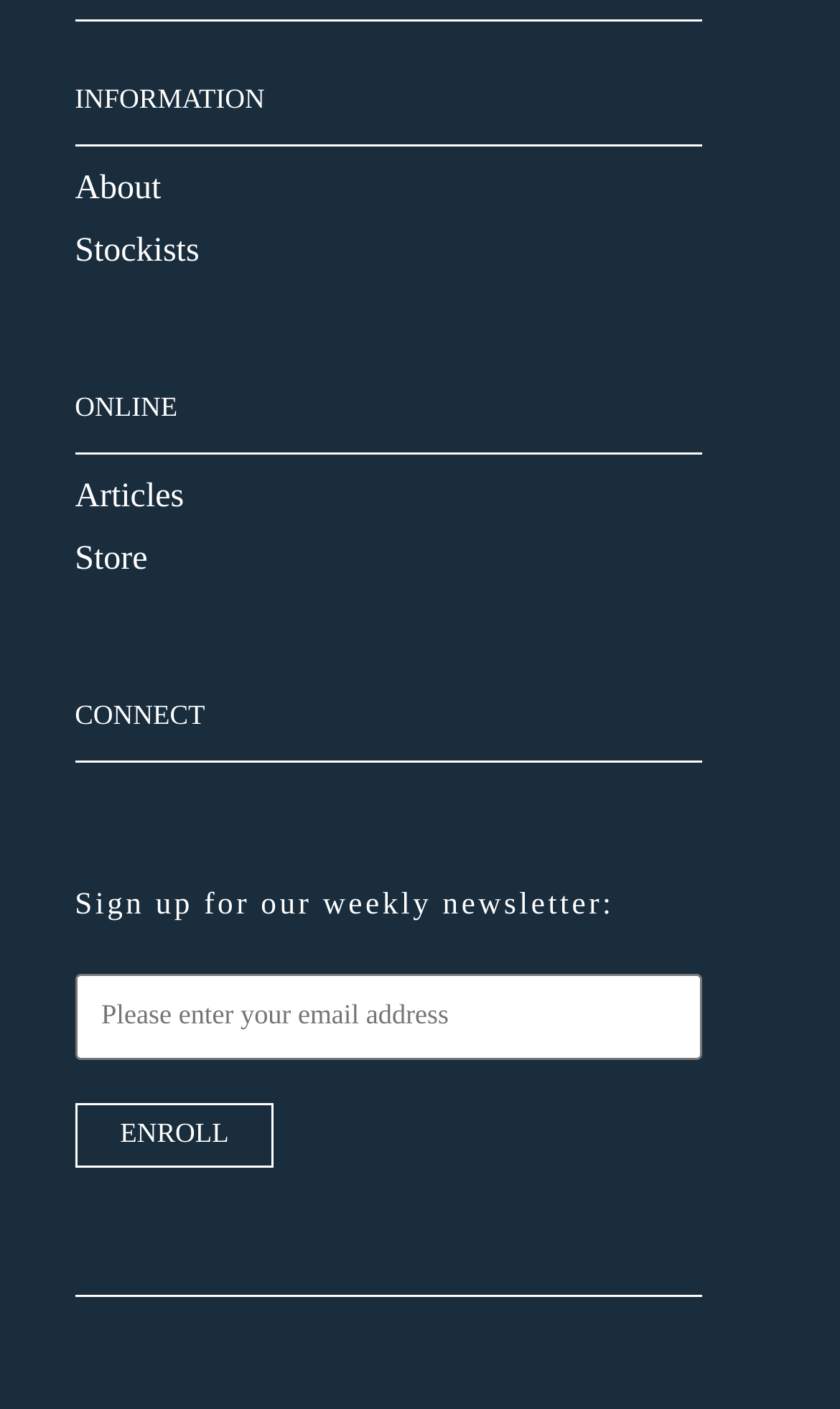What is the purpose of the textbox?
Please provide an in-depth and detailed response to the question.

The textbox has a description 'Please enter your email address' and it is located below the text 'Sign up for our weekly newsletter:', which suggests that the purpose of the textbox is to enter an email address to sign up for the newsletter.